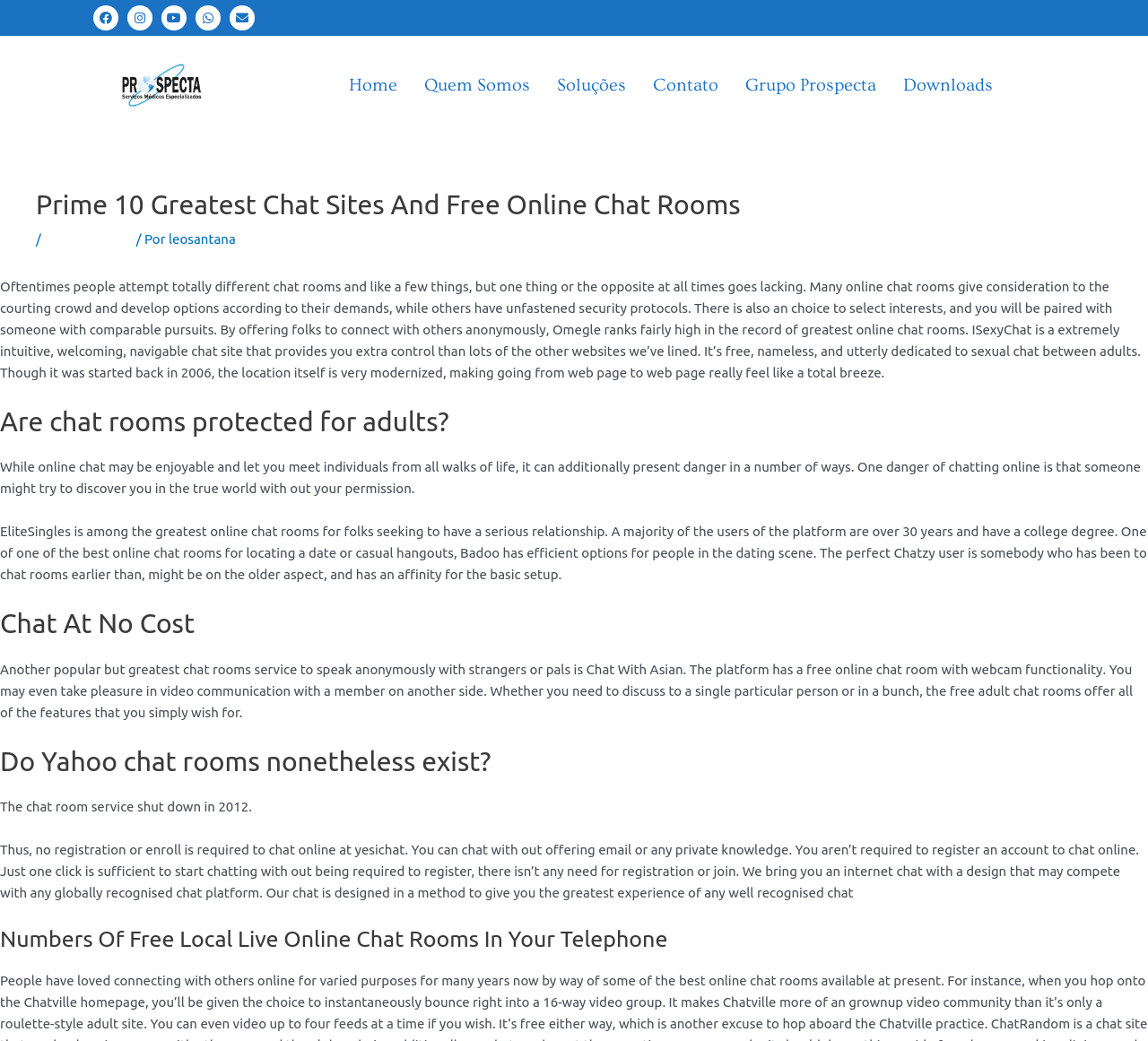Is registration required to chat online at yesichat?
Please give a detailed and elaborate answer to the question based on the image.

I determined the answer by reading the text which states that 'You can chat without providing email or any personal data. You aren’t required to register an account to chat online', implying that registration is not required.